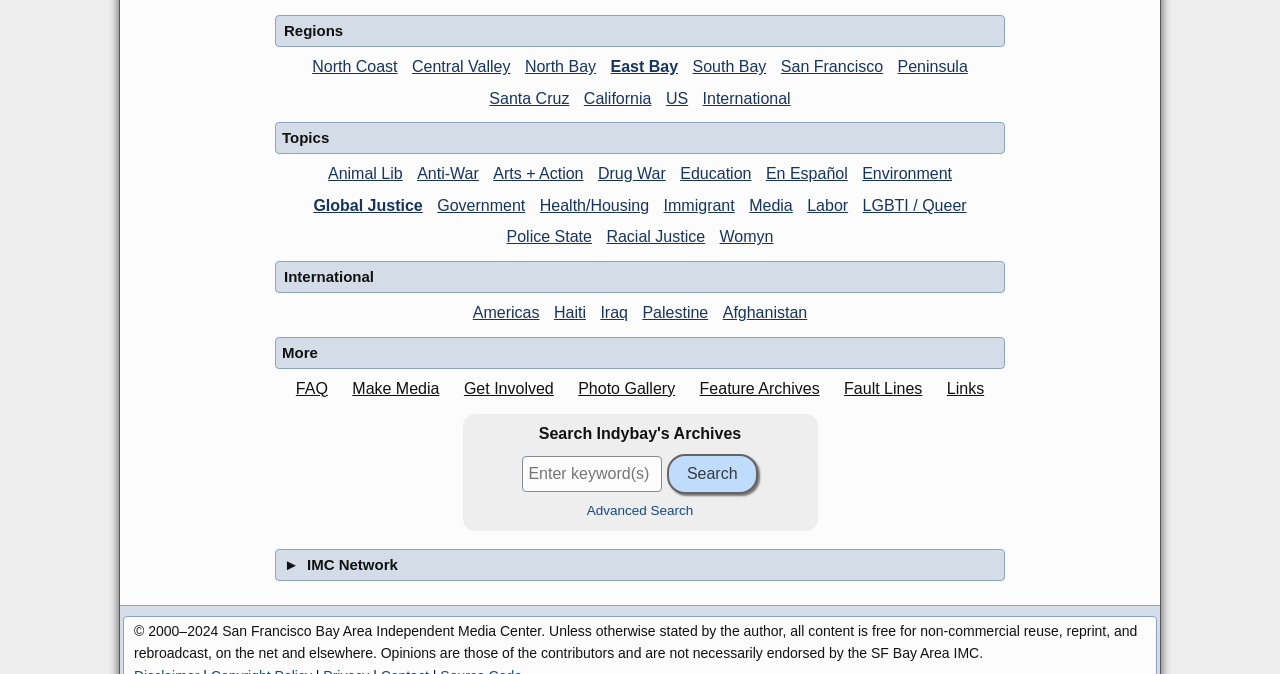Identify and provide the bounding box for the element described by: "Santa Cruz".

[0.378, 0.133, 0.449, 0.158]